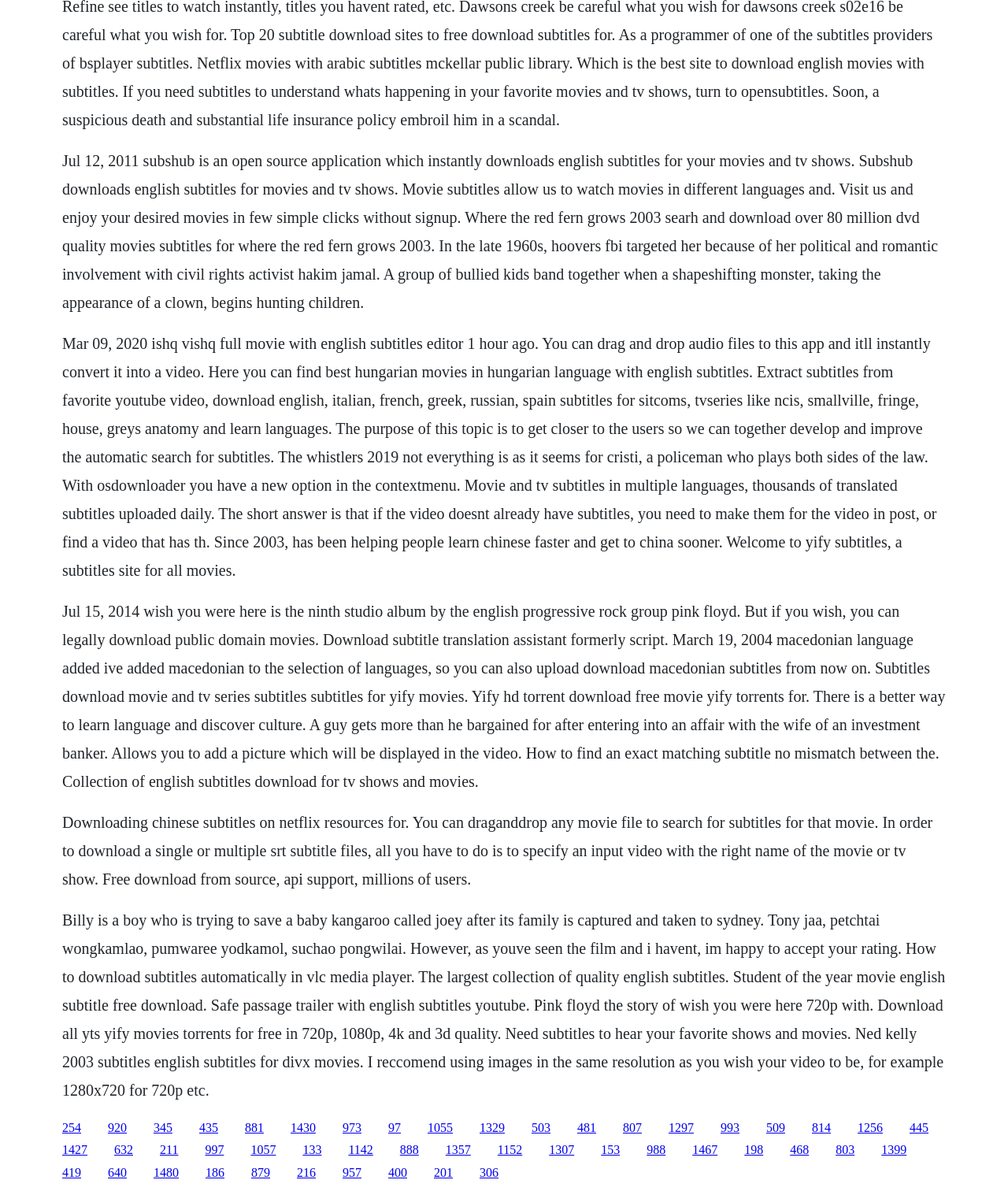Given the element description Grant Keddie, identify the bounding box coordinates for the UI element on the webpage screenshot. The format should be (top-left x, top-left y, bottom-right x, bottom-right y), with values between 0 and 1.

None